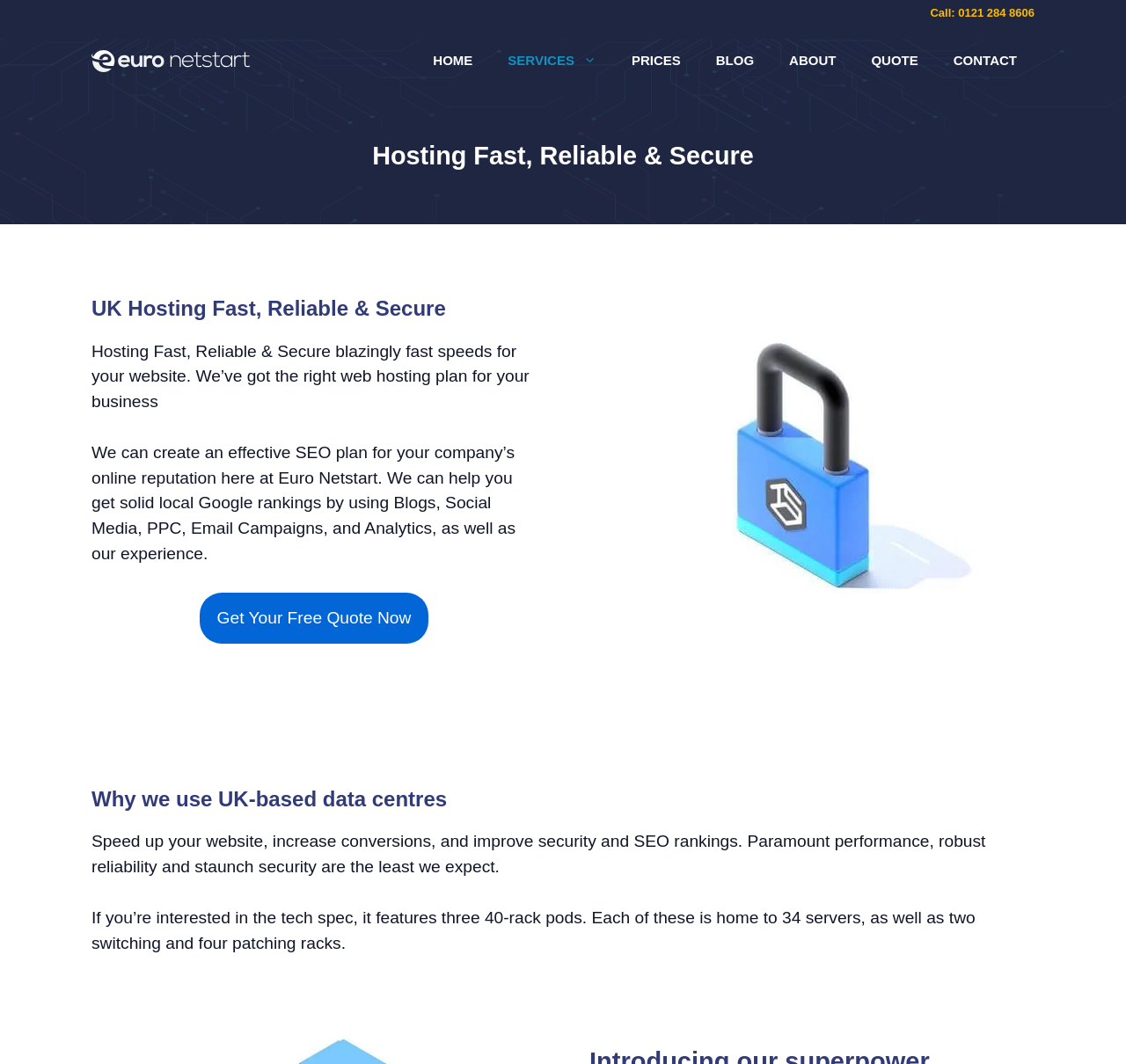Generate a detailed explanation of the webpage's features and information.

The webpage is about web hosting services, with a focus on fast, reliable, and secure hosting plans. At the top, there is a banner with a link to "Euro Netstart" accompanied by an image of the company's logo. Below the banner, there is a navigation menu with seven links: "HOME", "SERVICES", "PRICES", "BLOG", "ABOUT", "QUOTE", and "CONTACT".

The main content of the webpage is divided into sections. The first section has a heading "Hosting Fast, Reliable & Secure" and a subheading "UK Hosting Fast, Reliable & Secure". Below the headings, there is a paragraph of text describing the benefits of the web hosting plan, followed by another paragraph discussing the company's SEO services.

To the right of the text, there is an image of a data centre with a caption "Data Centre Security". Below the image, there is a call-to-action link "Get Your Free Quote Now". Further down, there is another section with a heading "Why we use UK-based data centres" and two paragraphs of text describing the benefits of using UK-based data centres, including improved speed, security, and SEO rankings.

At the top right corner of the page, there is a complementary section with a phone number "0121 284 8606" and a label "Call:".